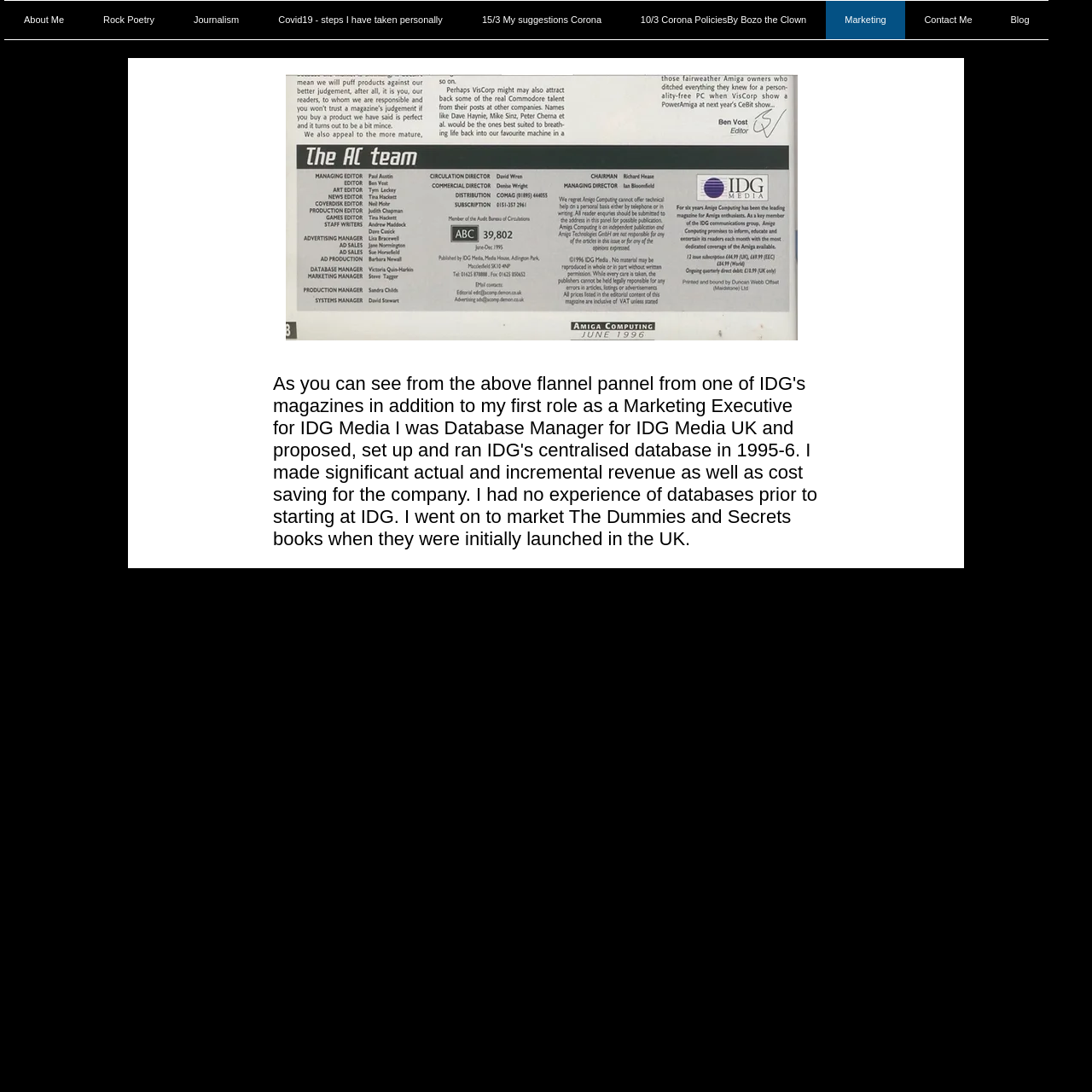Specify the bounding box coordinates of the element's area that should be clicked to execute the given instruction: "visit Blog". The coordinates should be four float numbers between 0 and 1, i.e., [left, top, right, bottom].

[0.908, 0.001, 0.96, 0.036]